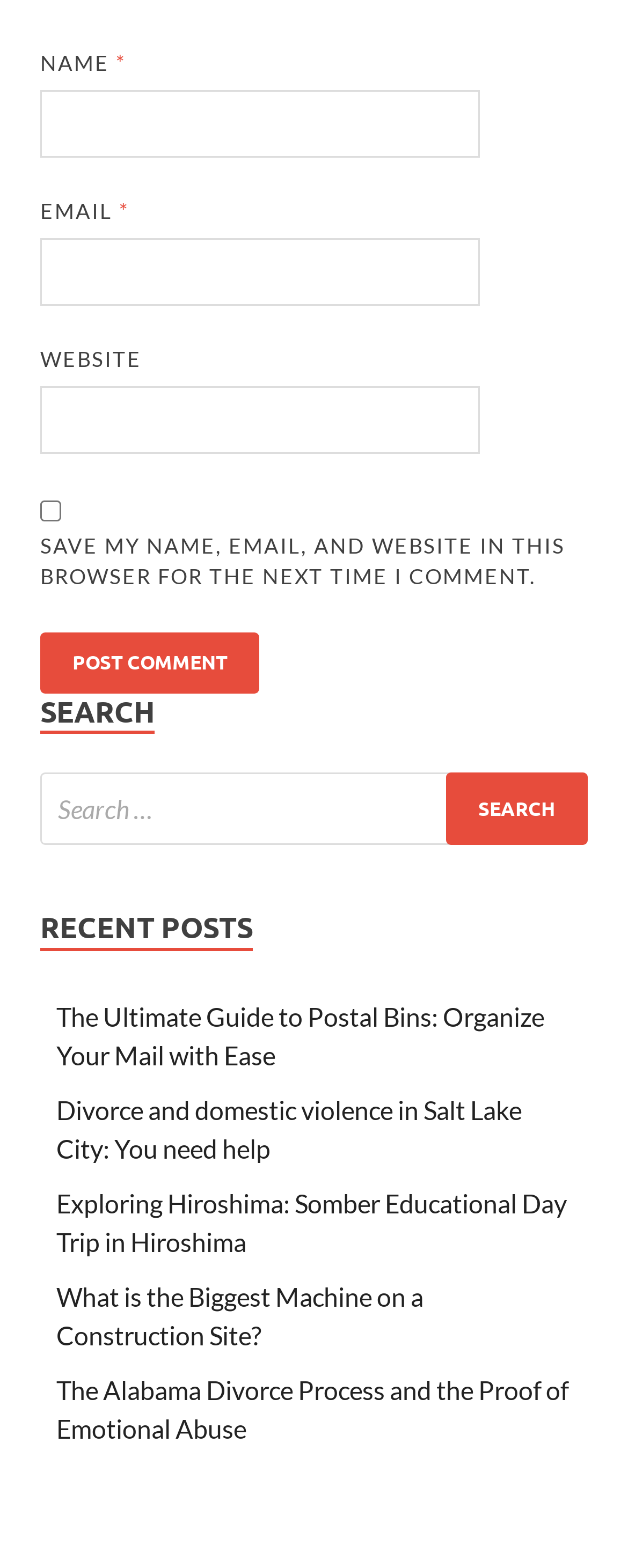Locate the bounding box coordinates of the clickable area to execute the instruction: "Search for something". Provide the coordinates as four float numbers between 0 and 1, represented as [left, top, right, bottom].

[0.064, 0.493, 0.936, 0.539]